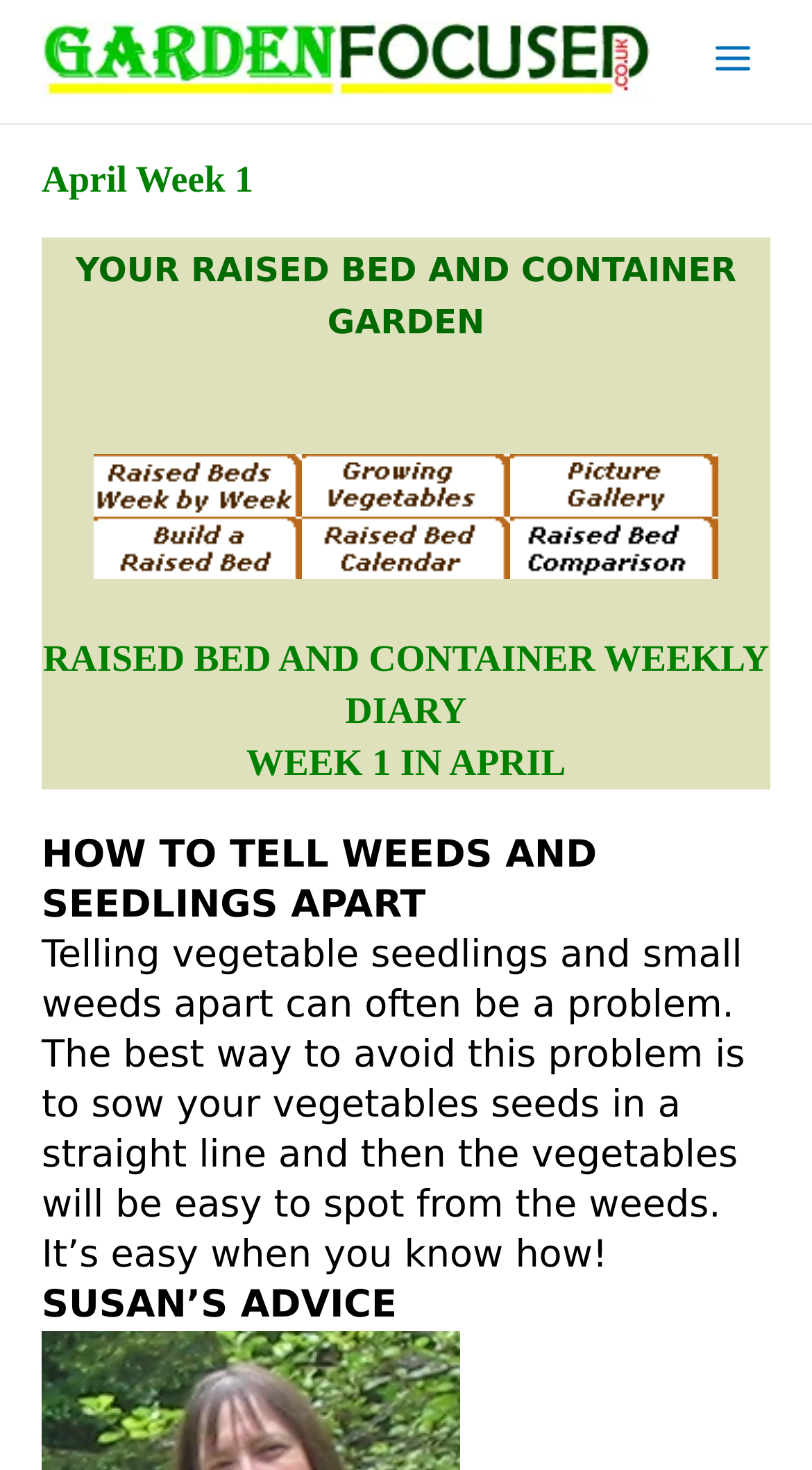Please find the bounding box coordinates of the section that needs to be clicked to achieve this instruction: "Search".

None